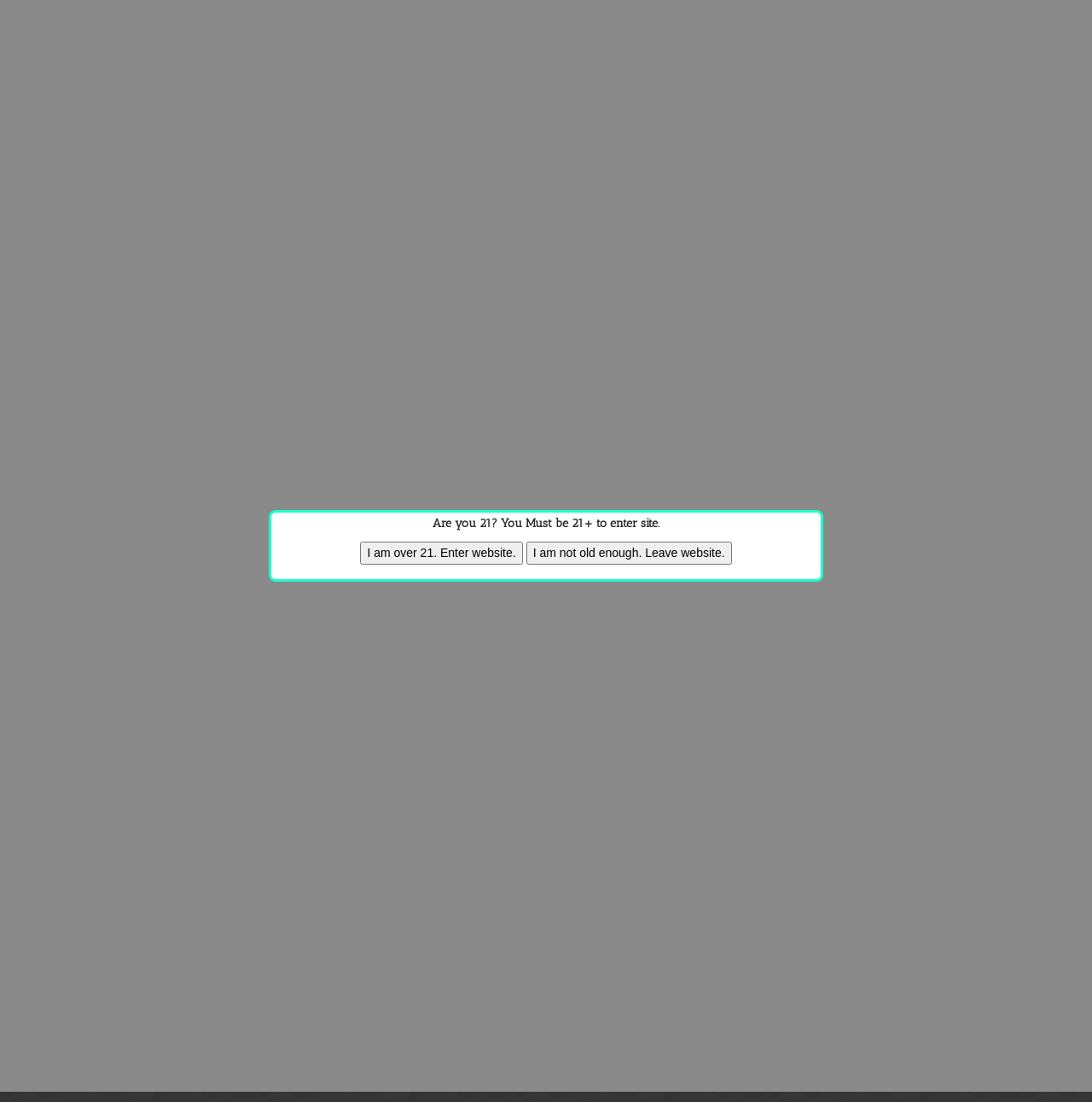Please answer the following question using a single word or phrase: What is the name of the company?

Deep Green Extracts